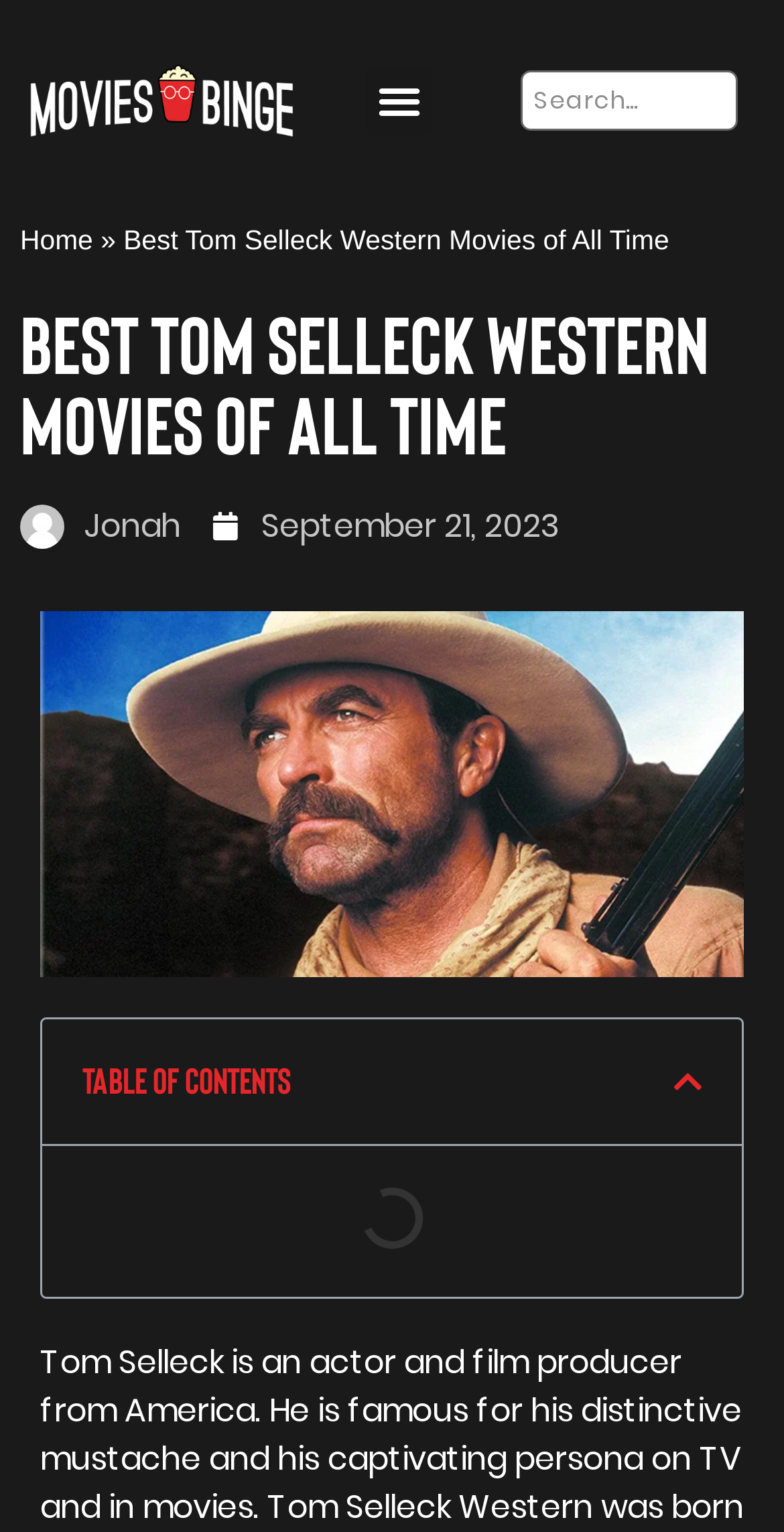Please give a succinct answer to the question in one word or phrase:
What is the date mentioned on the webpage?

September 21, 2023